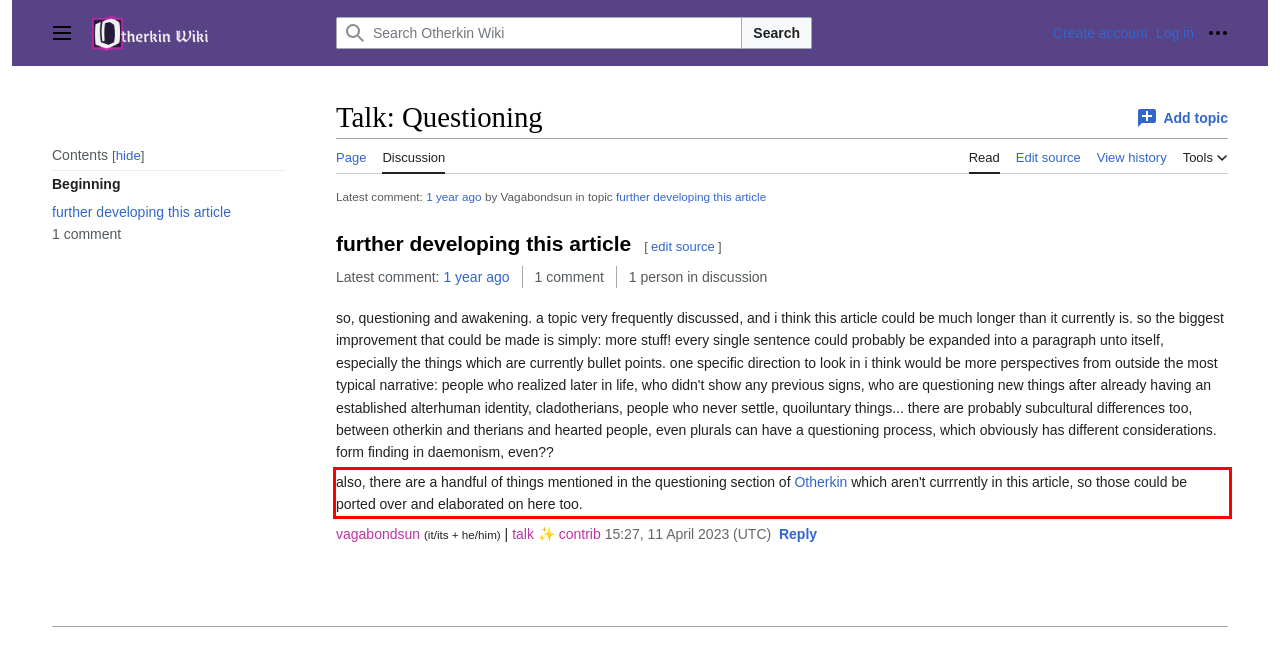Please perform OCR on the text content within the red bounding box that is highlighted in the provided webpage screenshot.

also, there are a handful of things mentioned in the questioning section of Otherkin which aren't currrently in this article, so those could be ported over and elaborated on here too.